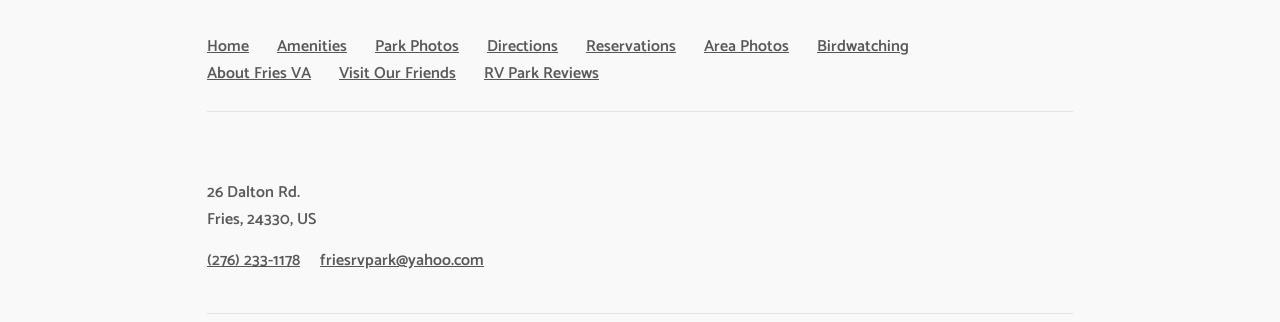Please provide the bounding box coordinates for the element that needs to be clicked to perform the instruction: "Make a Reservation". The coordinates must consist of four float numbers between 0 and 1, formatted as [left, top, right, bottom].

[0.458, 0.113, 0.528, 0.197]